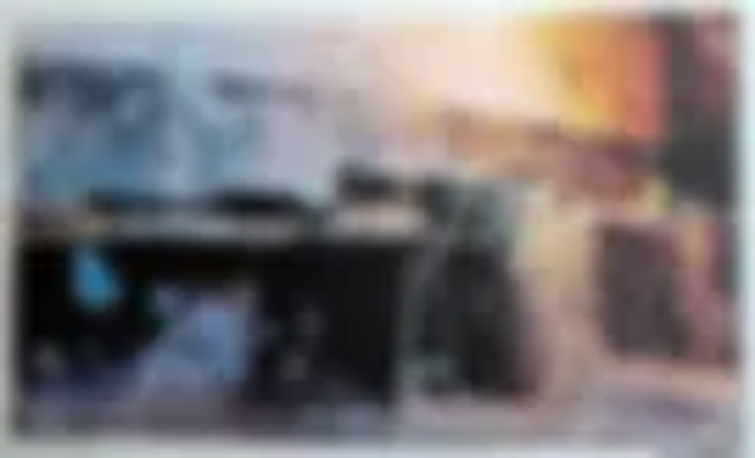Give a concise answer using only one word or phrase for this question:
Where was the produce display set up?

A barn